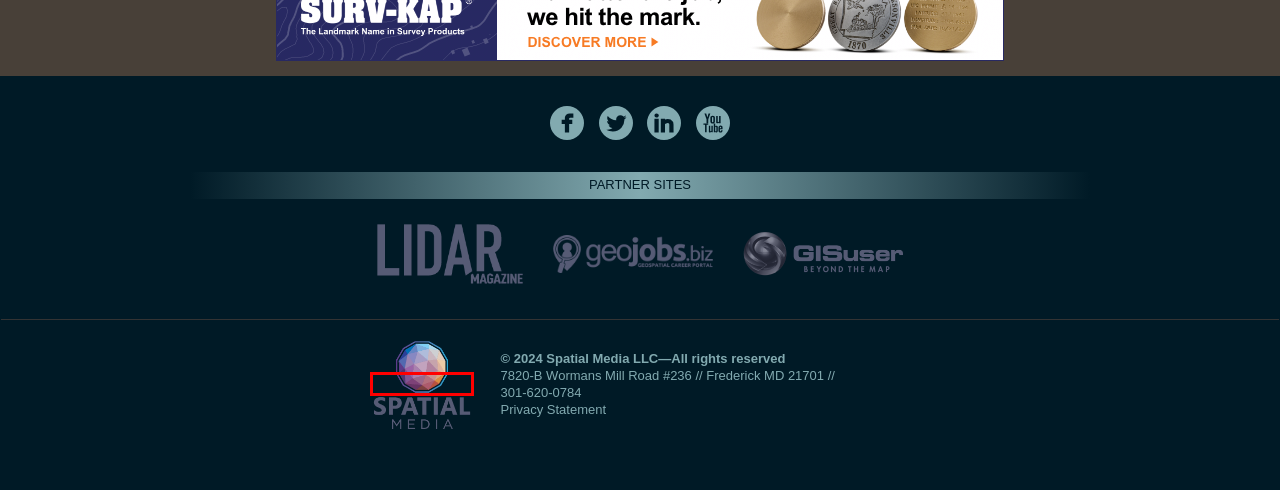Examine the screenshot of a webpage with a red bounding box around an element. Then, select the webpage description that best represents the new page after clicking the highlighted element. Here are the descriptions:
A. GIS user technology news - News, Business, Technology, Mobile, GIS, Crypto Currency, AI, Economics
B. Privacy Statement - The American Surveyor
C. Everything is Somewhere Podcast - The American Surveyor
D. Home - LIDAR Magazine
E. Archives - The American Surveyor
F. Subscribe to American Surveyor - The American Surveyor
G. Welcome to GeoJobs.BIZ GIS, mapping, and surveying Jobs
H. Spatial Media US – The home of Spatial Media LLC. Since 2004.

H